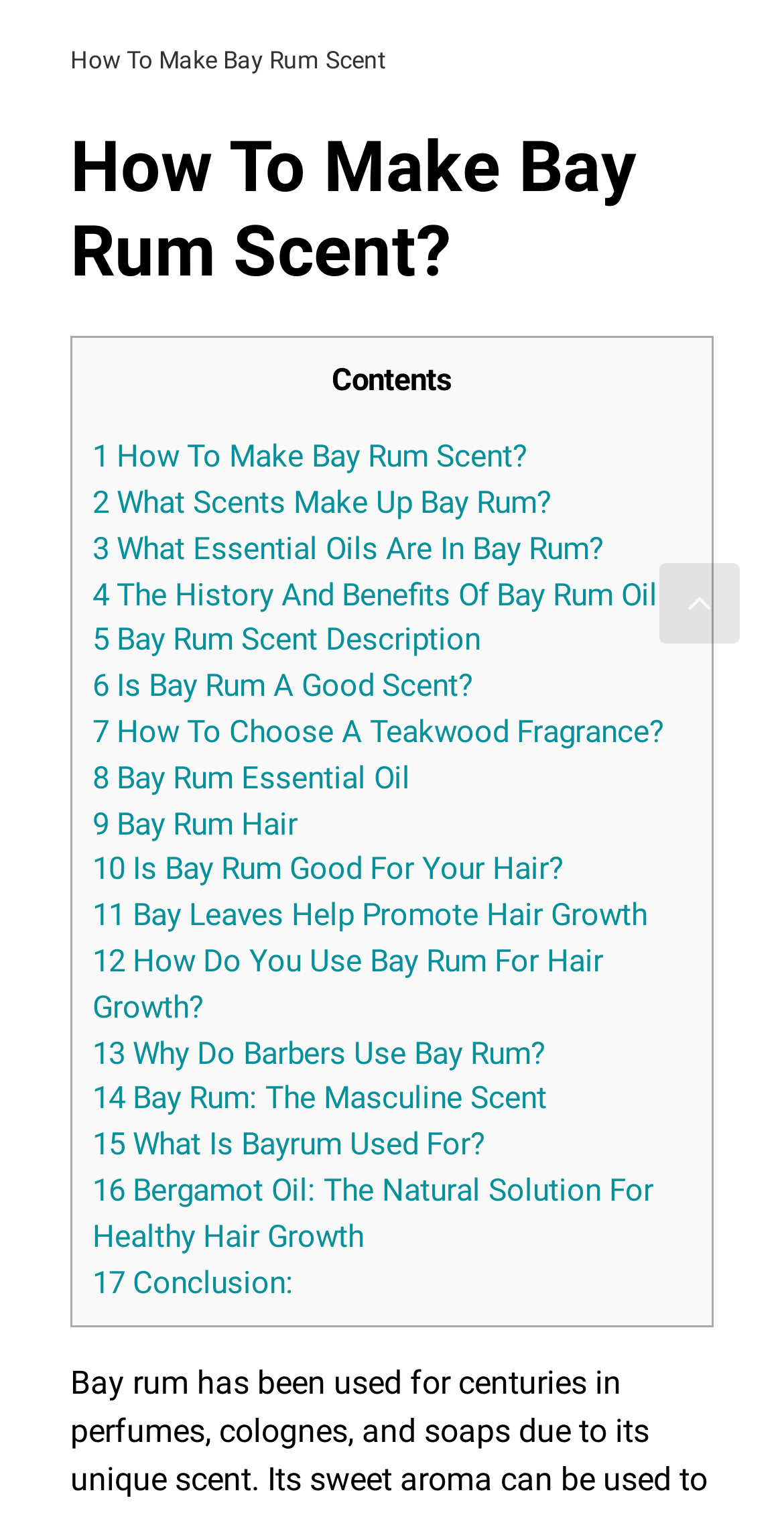Identify the coordinates of the bounding box for the element that must be clicked to accomplish the instruction: "click on BBA".

None